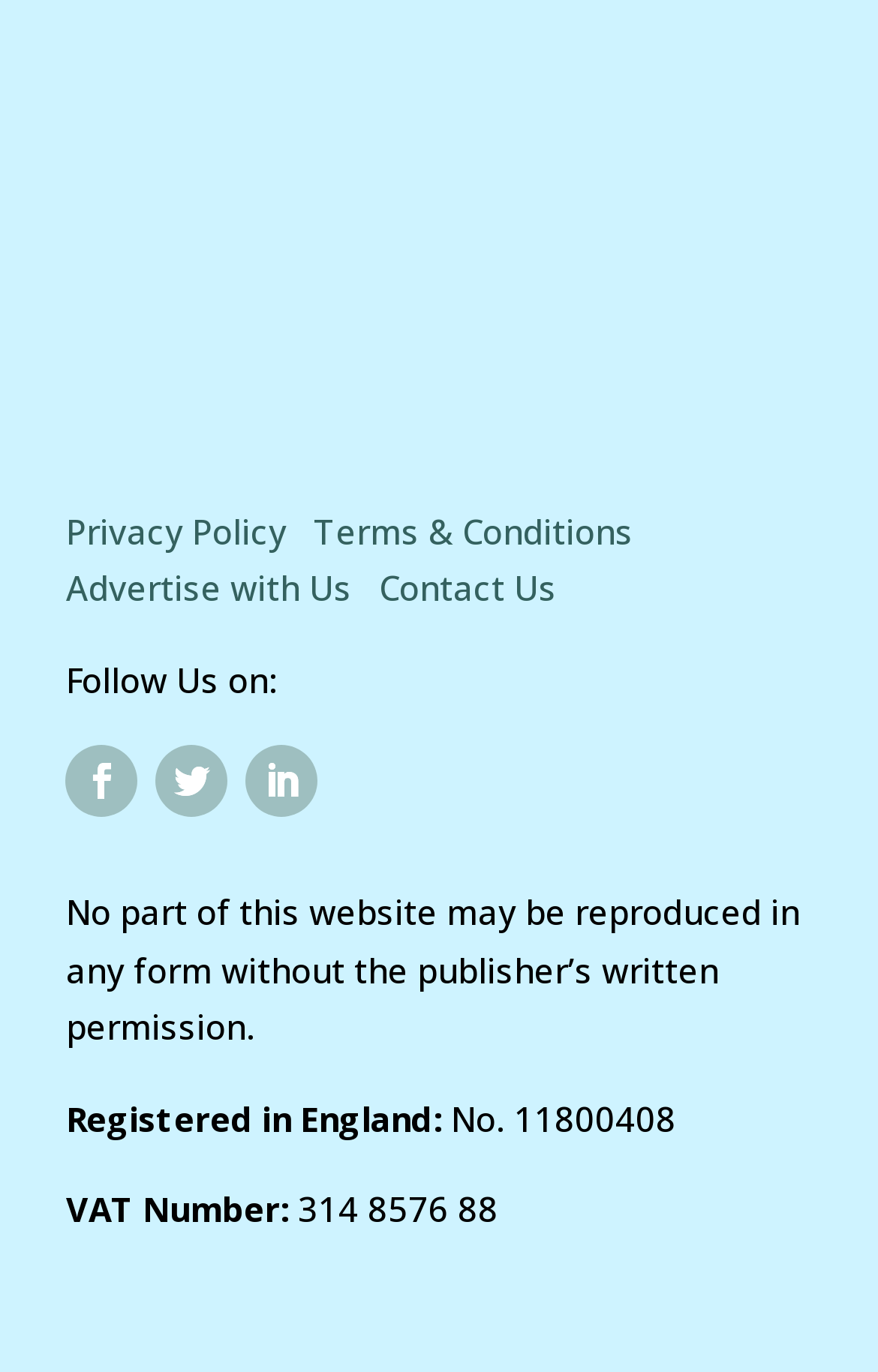Based on the provided description, "The Smile News", find the bounding box of the corresponding UI element in the screenshot.

None